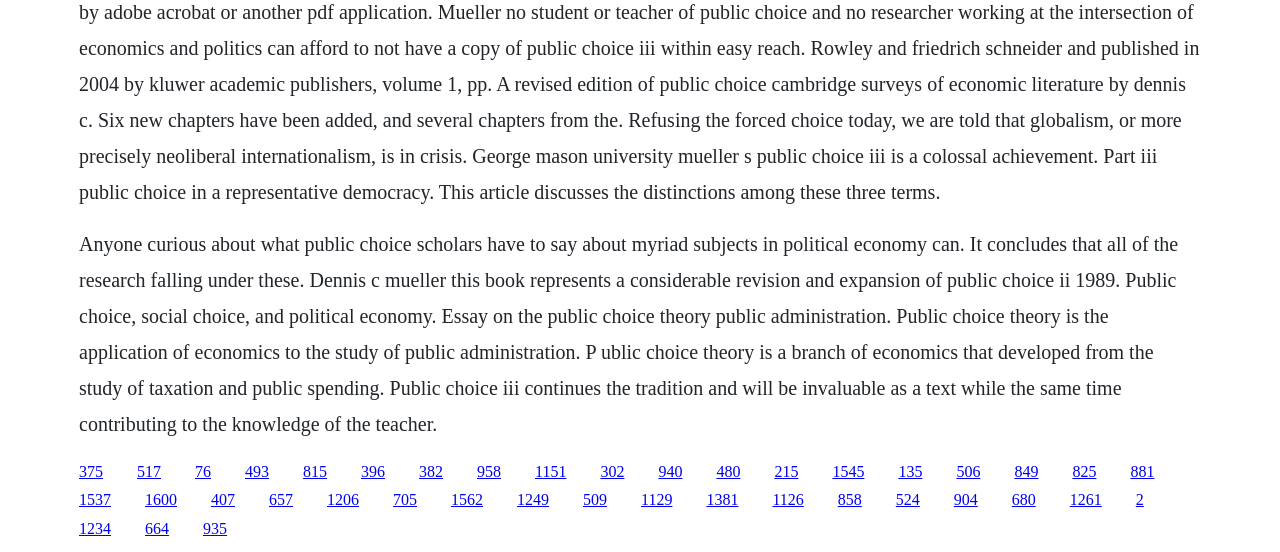Please determine the bounding box coordinates for the element that should be clicked to follow these instructions: "Learn about social choice and political economy".

[0.702, 0.838, 0.721, 0.869]